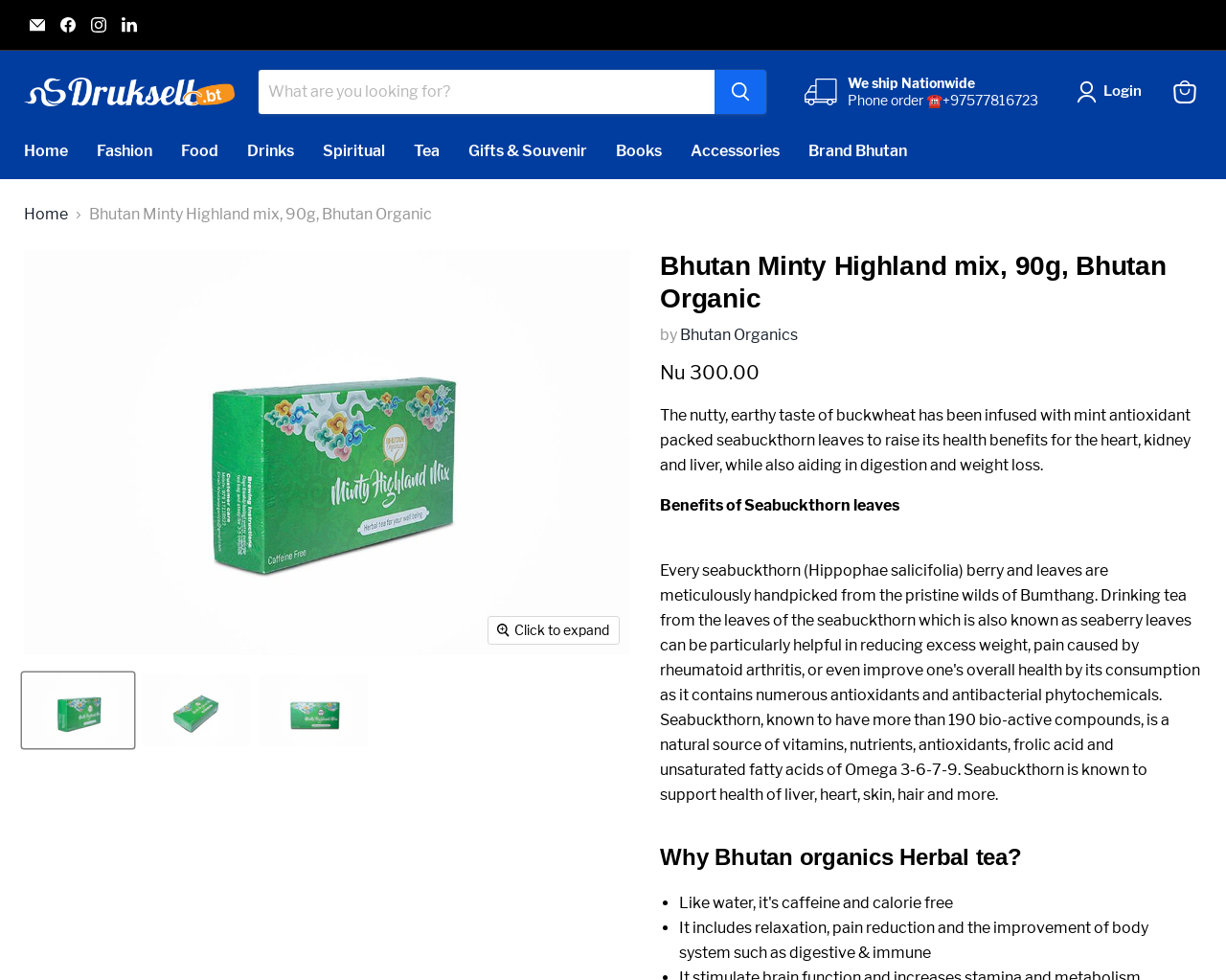Look at the image and write a detailed answer to the question: 
What is the brand of the product?

I found the brand of the product by looking at the section that says 'by Bhutan Organics', which suggests that the brand of the product is 'Bhutan Organics'.